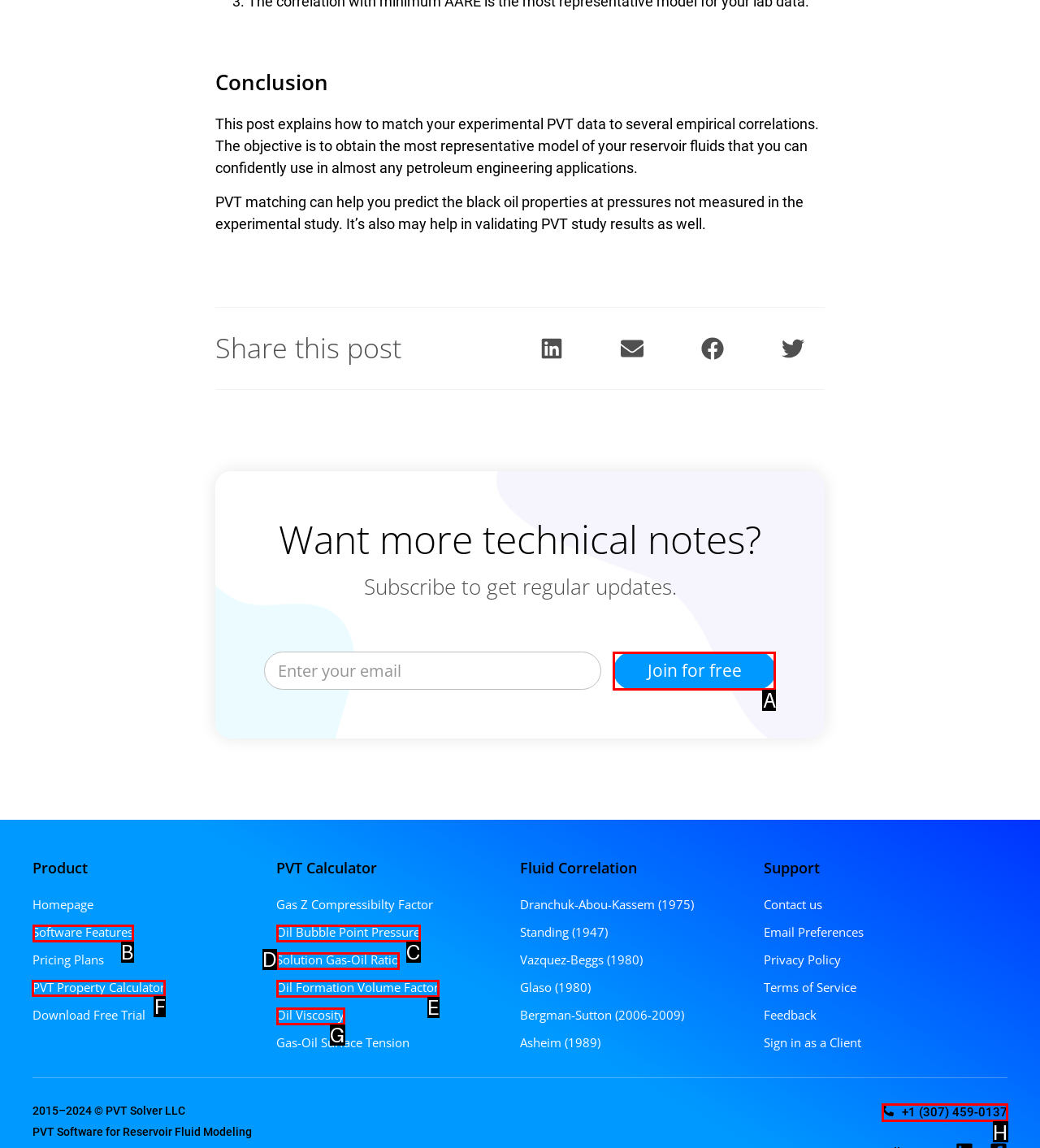Choose the HTML element that should be clicked to accomplish the task: Go to the PVT Property Calculator page. Answer with the letter of the chosen option.

F